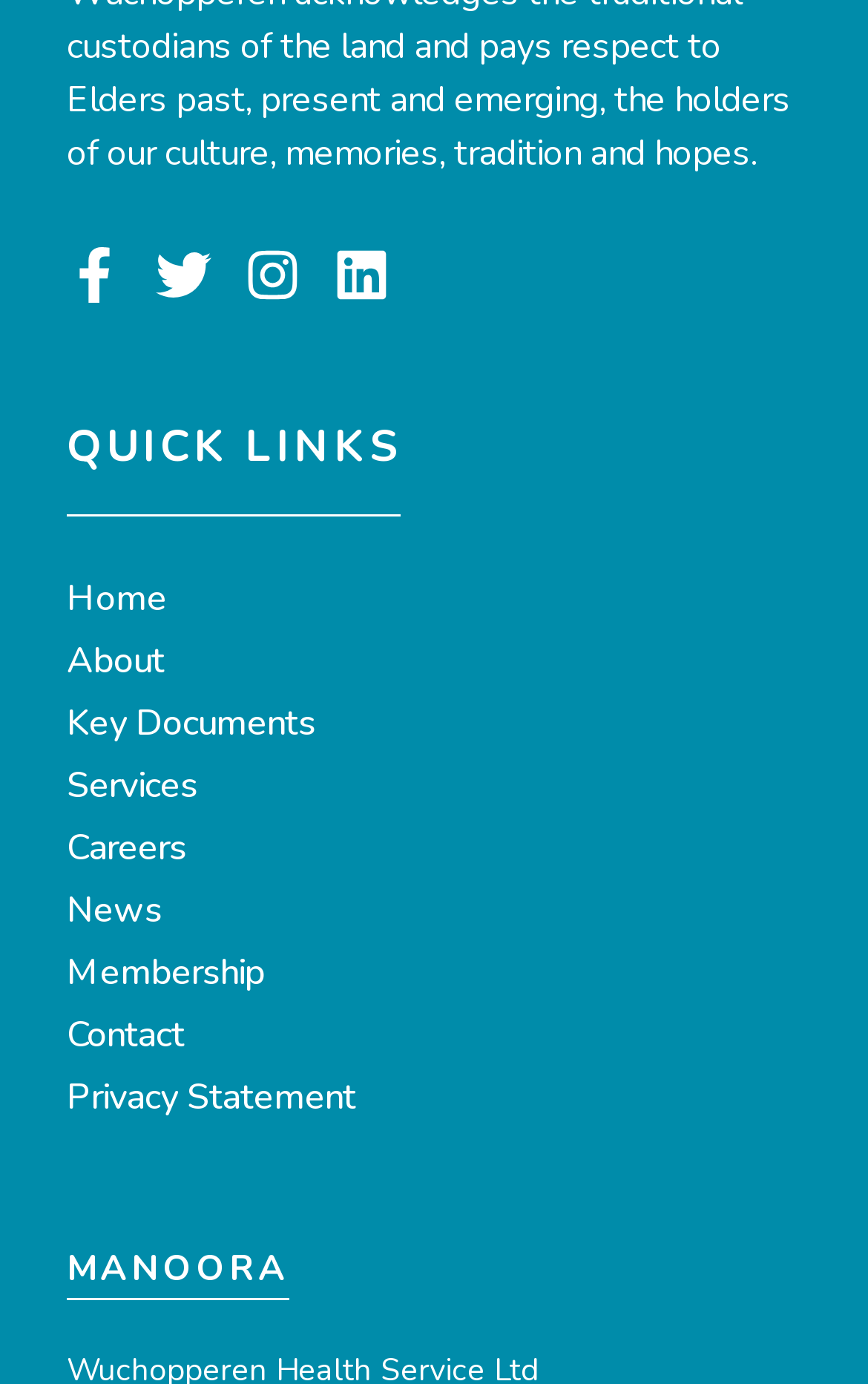Can you provide the bounding box coordinates for the element that should be clicked to implement the instruction: "Check News"?

[0.077, 0.635, 0.923, 0.68]